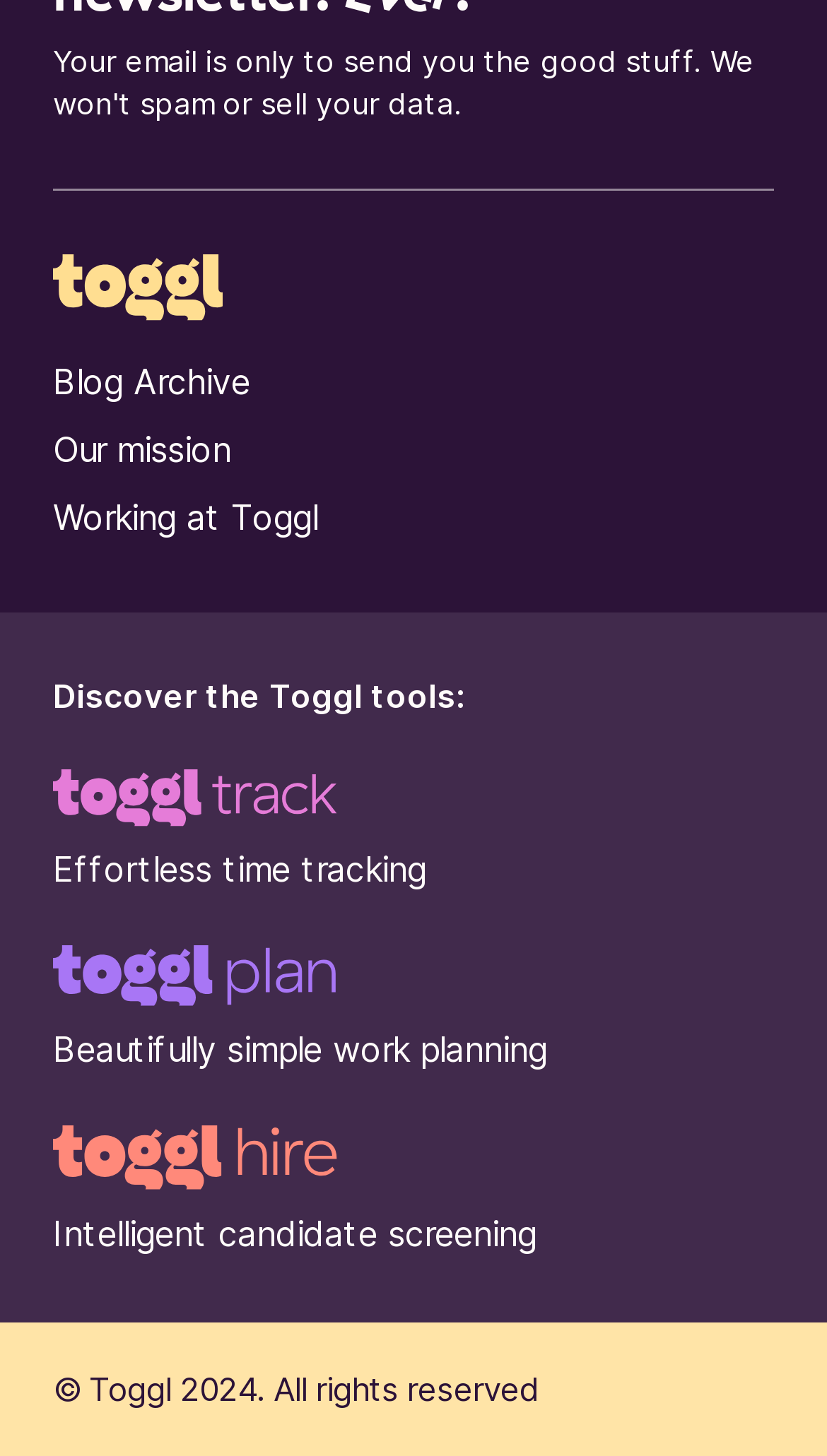Please provide a detailed answer to the question below by examining the image:
What is the tone of the 'Discover the Toggl tools:' text?

The text 'Discover the Toggl tools:' has an inviting tone, as it encourages the user to explore the tools being introduced on the webpage, rather than simply presenting them in a neutral or formal manner.